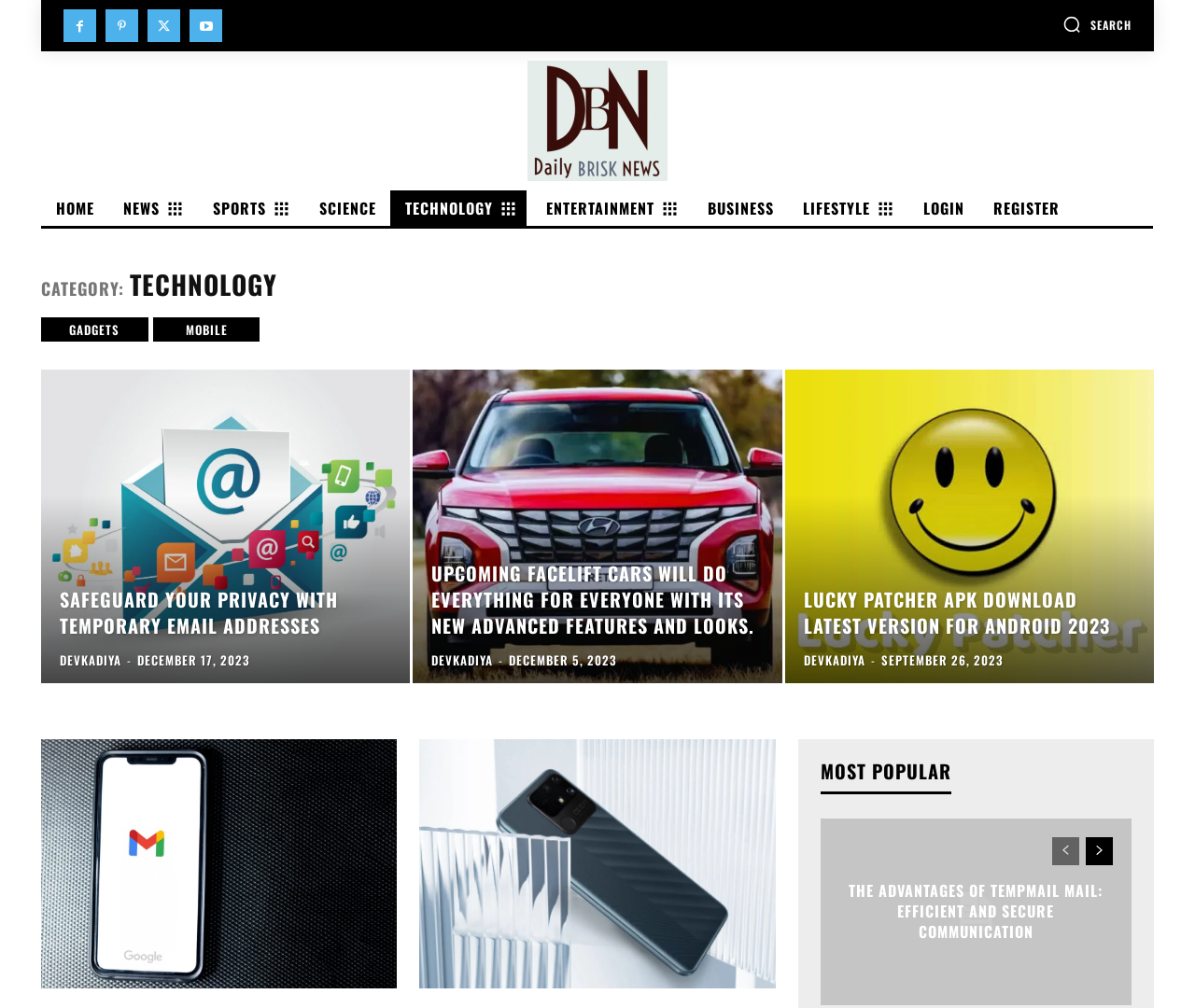Determine the coordinates of the bounding box that should be clicked to complete the instruction: "Go to home page". The coordinates should be represented by four float numbers between 0 and 1: [left, top, right, bottom].

[0.034, 0.189, 0.087, 0.224]